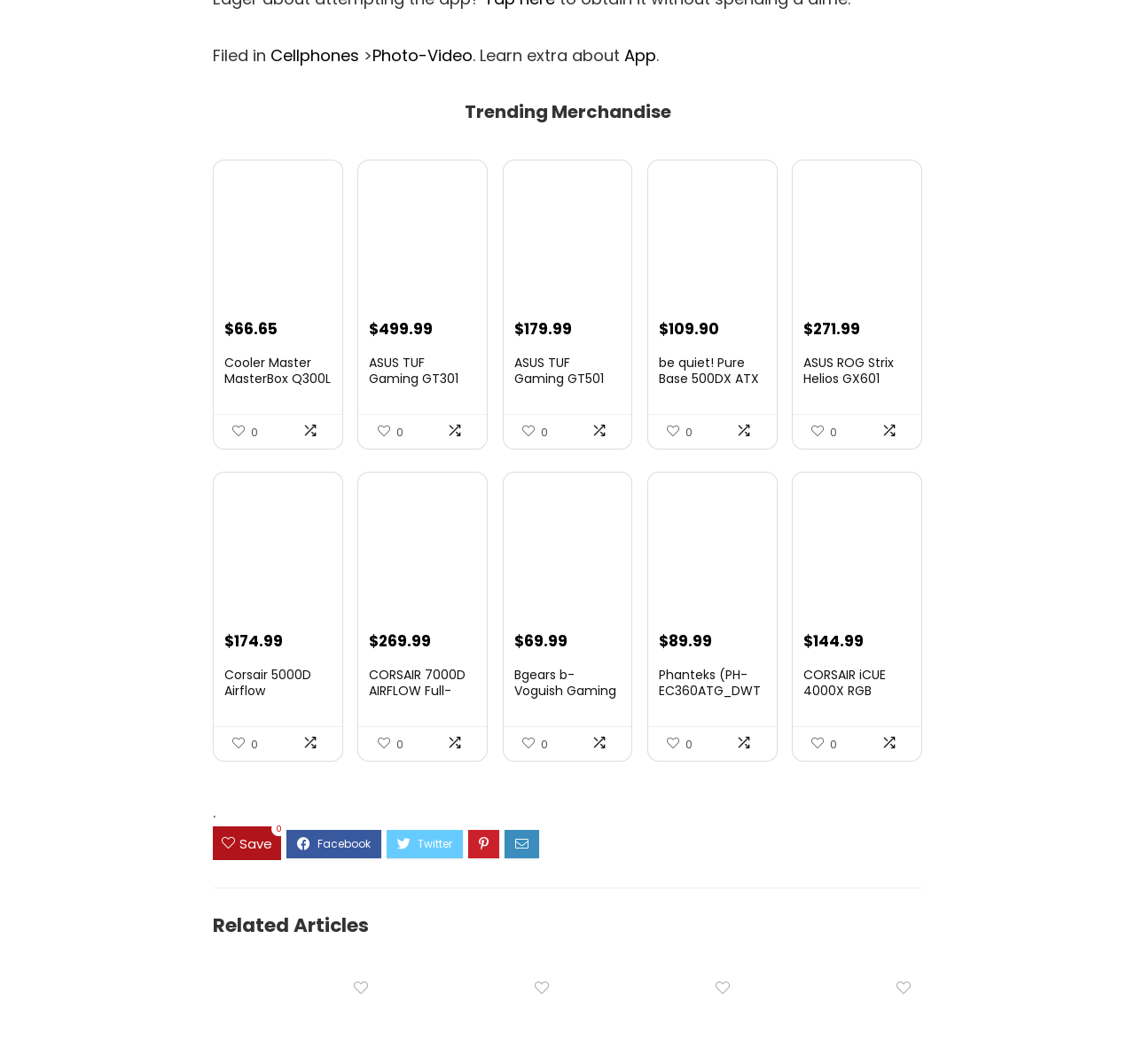Find the bounding box coordinates of the area that needs to be clicked in order to achieve the following instruction: "Read the 'Related Articles'". The coordinates should be specified as four float numbers between 0 and 1, i.e., [left, top, right, bottom].

[0.188, 0.857, 0.325, 0.883]